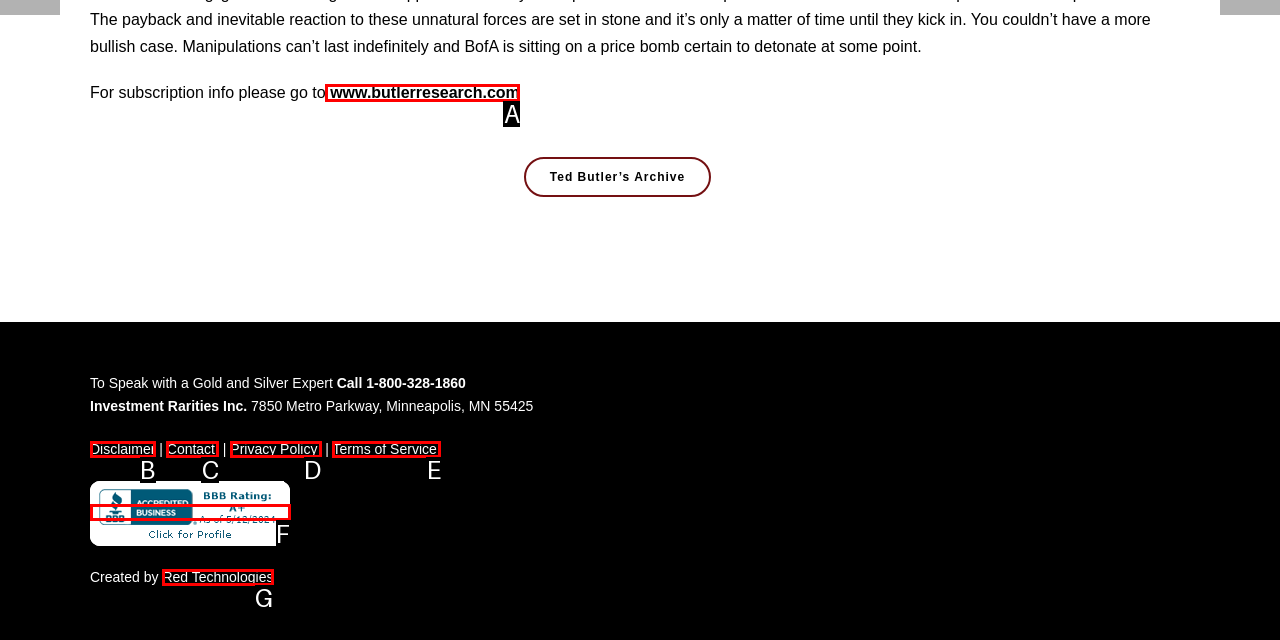Identify the option that corresponds to the given description: Red Technologies. Reply with the letter of the chosen option directly.

G